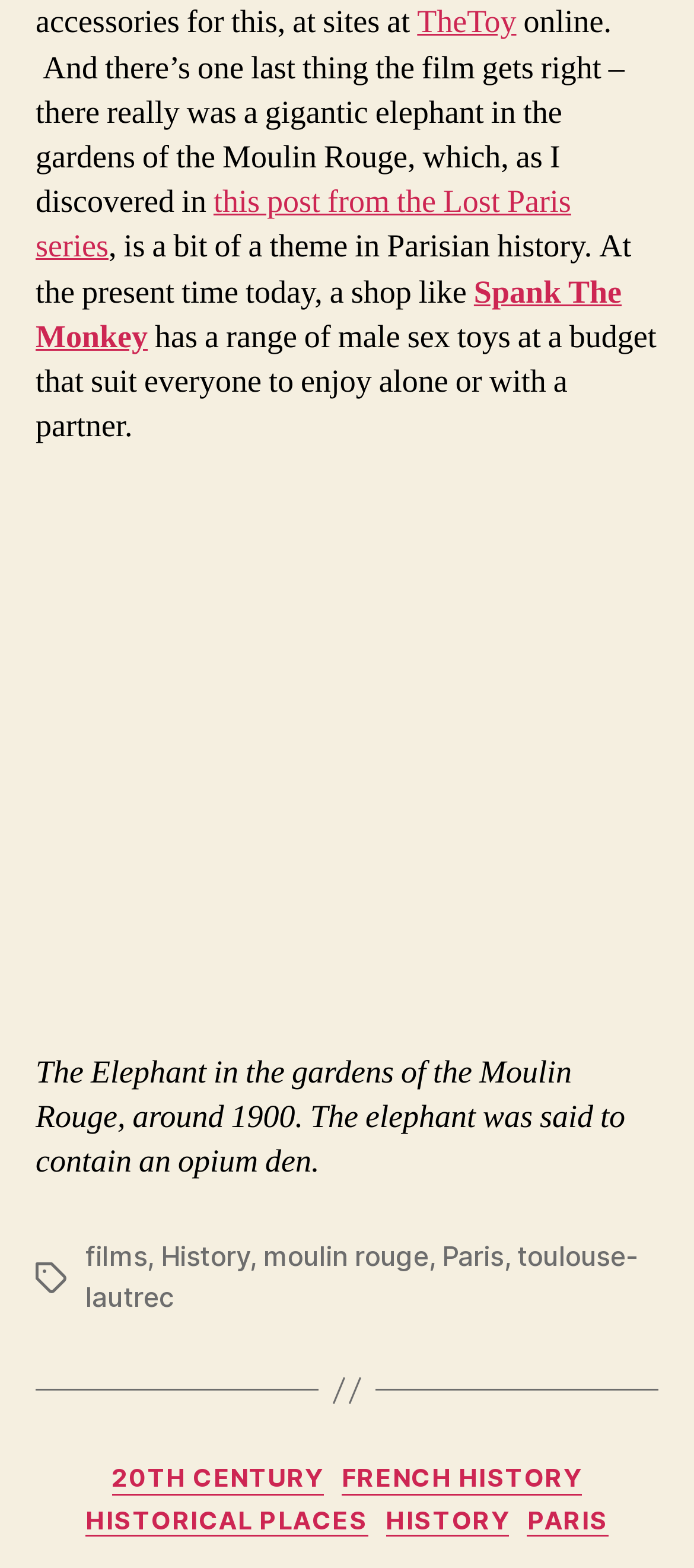Given the element description "Spank The Monkey" in the screenshot, predict the bounding box coordinates of that UI element.

[0.051, 0.173, 0.896, 0.228]